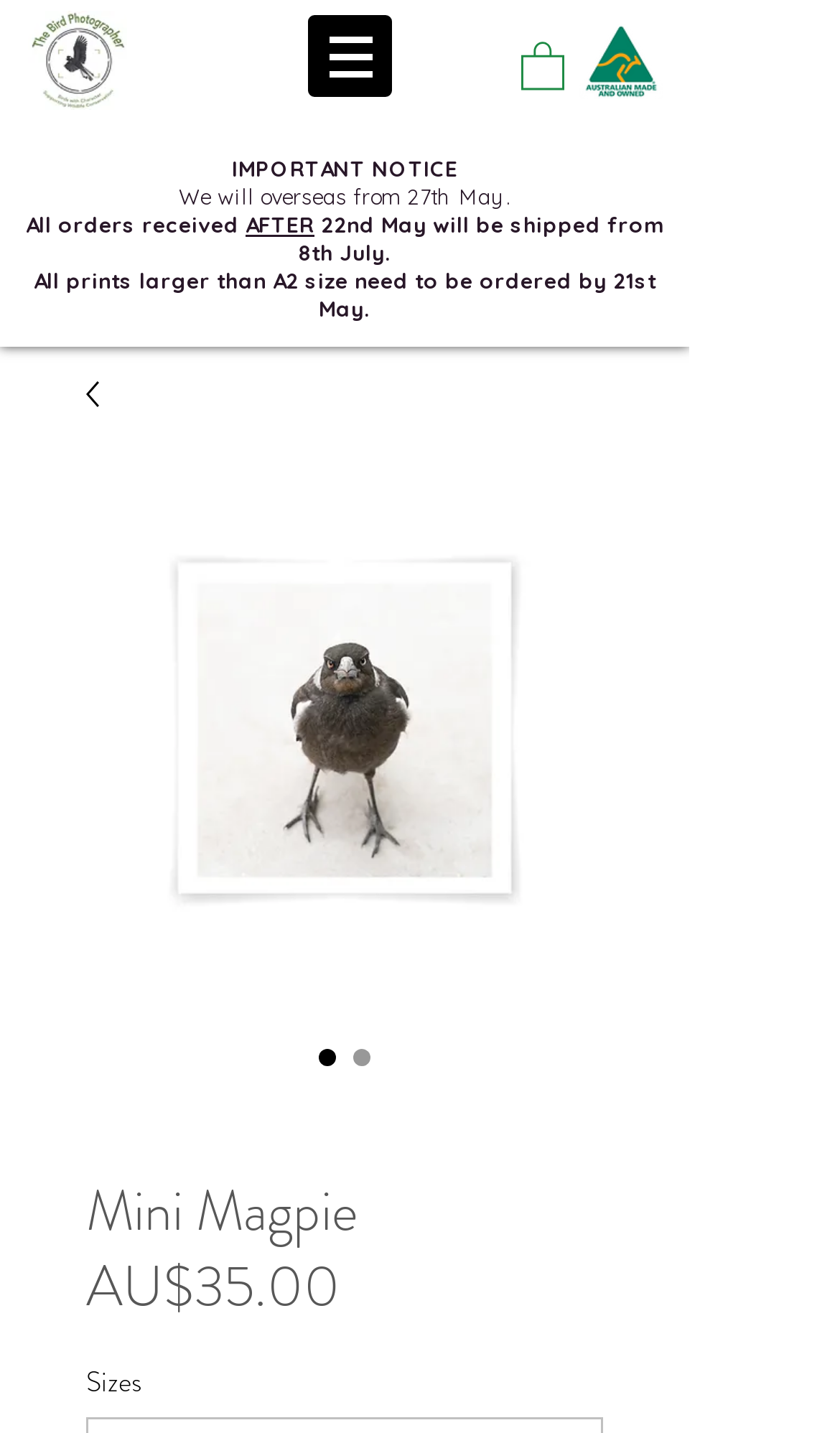Answer the question below with a single word or a brief phrase: 
What is the price of the print?

AU$35.00